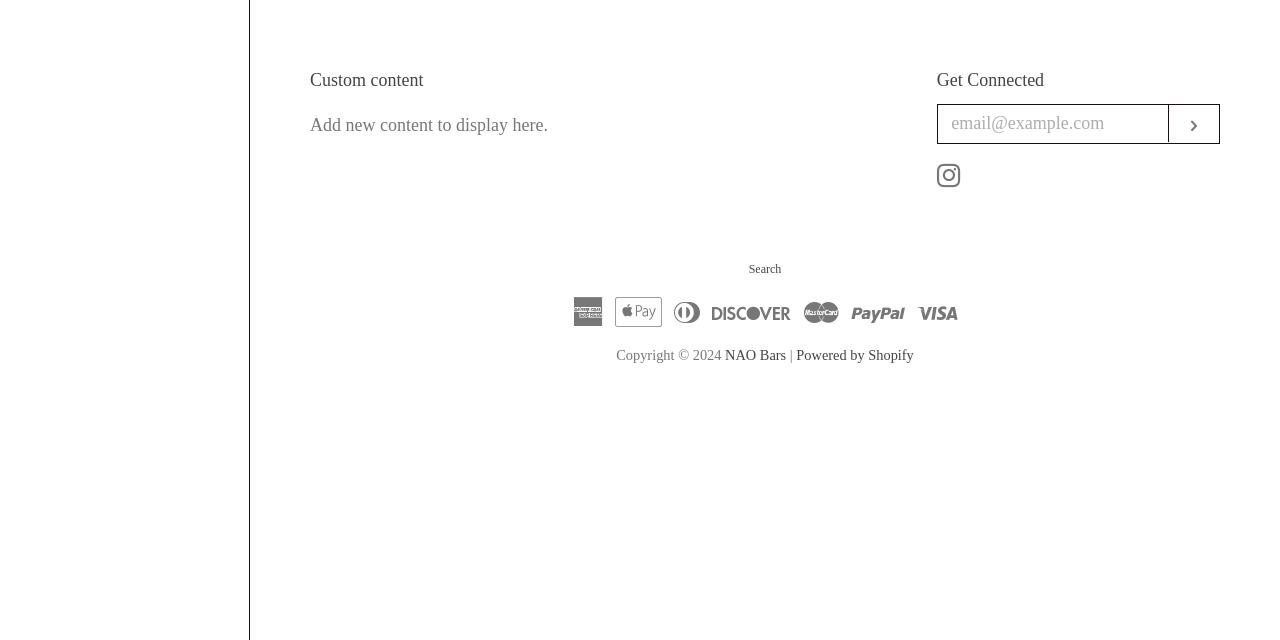Please determine the bounding box coordinates for the UI element described as: "Powered by Shopify".

[0.622, 0.542, 0.714, 0.567]